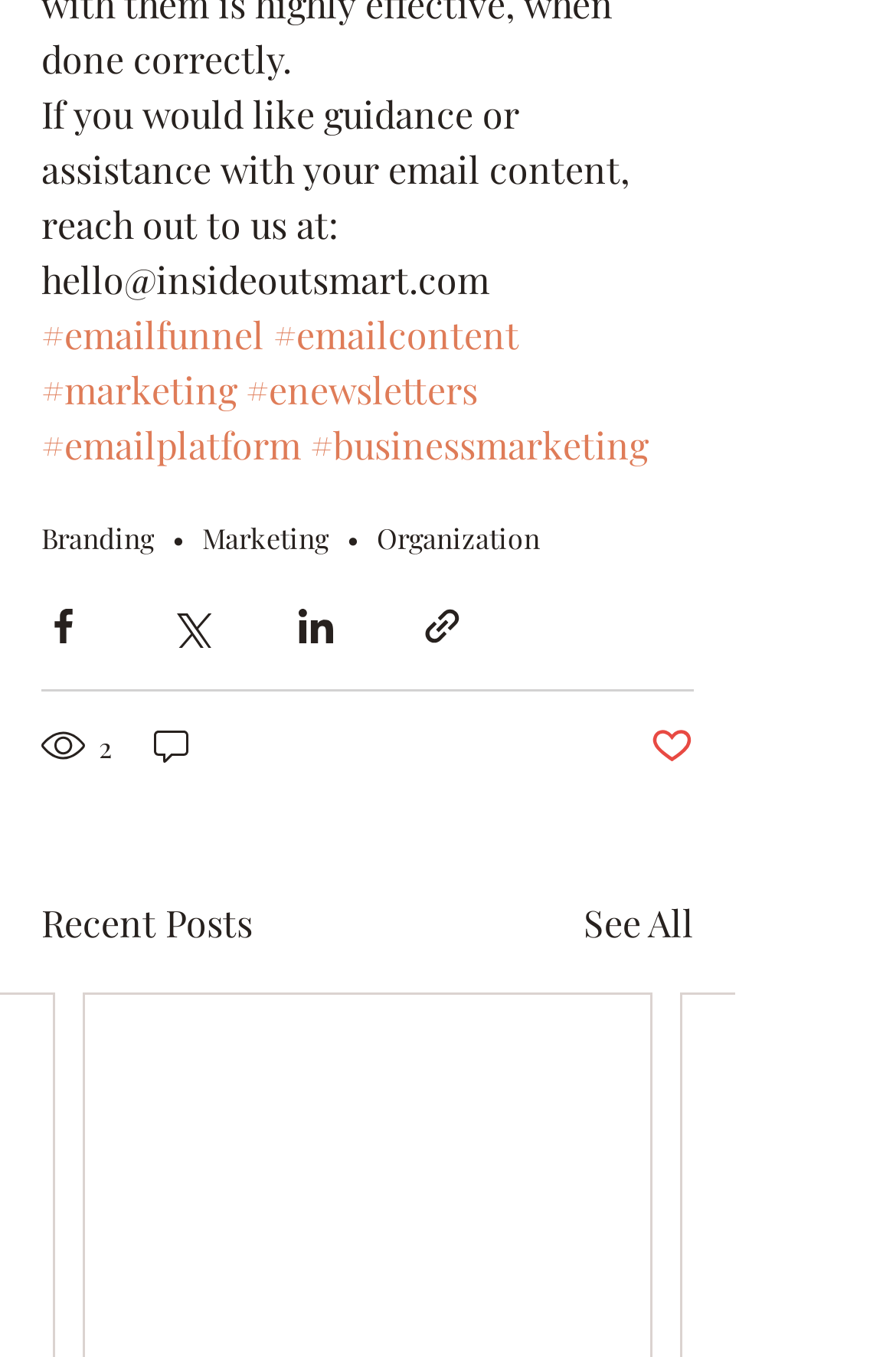Show the bounding box coordinates for the element that needs to be clicked to execute the following instruction: "Contact us for email content guidance". Provide the coordinates in the form of four float numbers between 0 and 1, i.e., [left, top, right, bottom].

[0.046, 0.228, 0.295, 0.263]